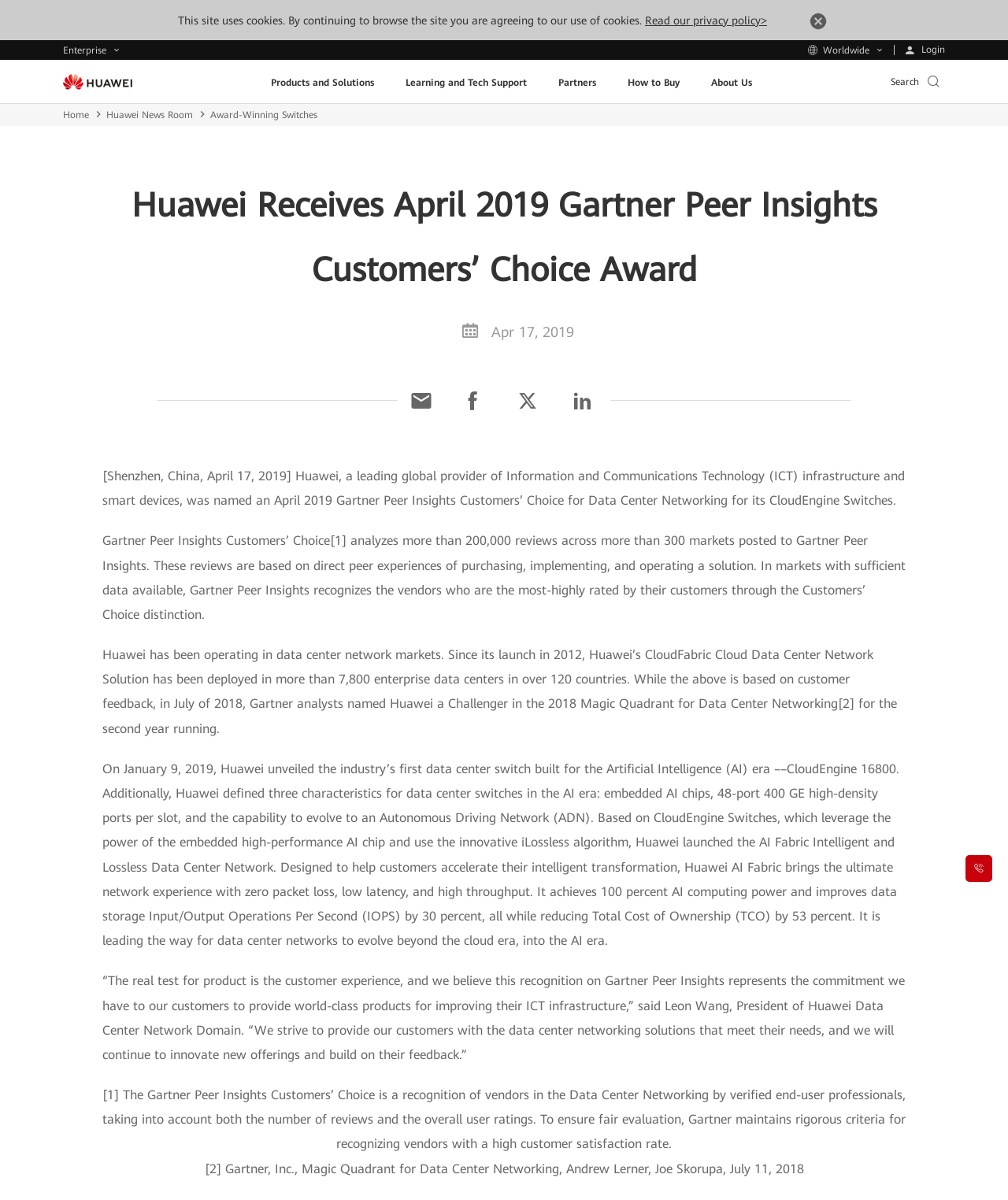Provide a comprehensive description of the webpage.

The webpage is about Huawei CloudEngine Switches being named an April 2019 Gartner Peer Insights Customers’ Choice for Data Center Networking. At the top of the page, there is a notification bar with a message about cookies and a link to read the privacy policy. On the top-right corner, there is a search bar with a magnifying glass icon. 

Below the notification bar, there are several navigation links, including "Enterprise", "Worldwide", and "Login". The Huawei logo is located on the top-left corner. 

The main content of the page is divided into several sections. The first section has a heading that announces Huawei's award, followed by a paragraph describing the award and its significance. 

Below this section, there are four links to other pages: "Home", "Huawei News Room", "Award-Winning Switches", and "About Us". 

The next section has a series of paragraphs that provide more information about Huawei's CloudEngine Switches, including their features, deployment, and customer feedback. There are also quotes from Huawei's President of Data Center Network Domain, Leon Wang. 

At the bottom of the page, there are two footnotes that provide additional information about the Gartner Peer Insights Customers’ Choice and the Magic Quadrant for Data Center Networking.